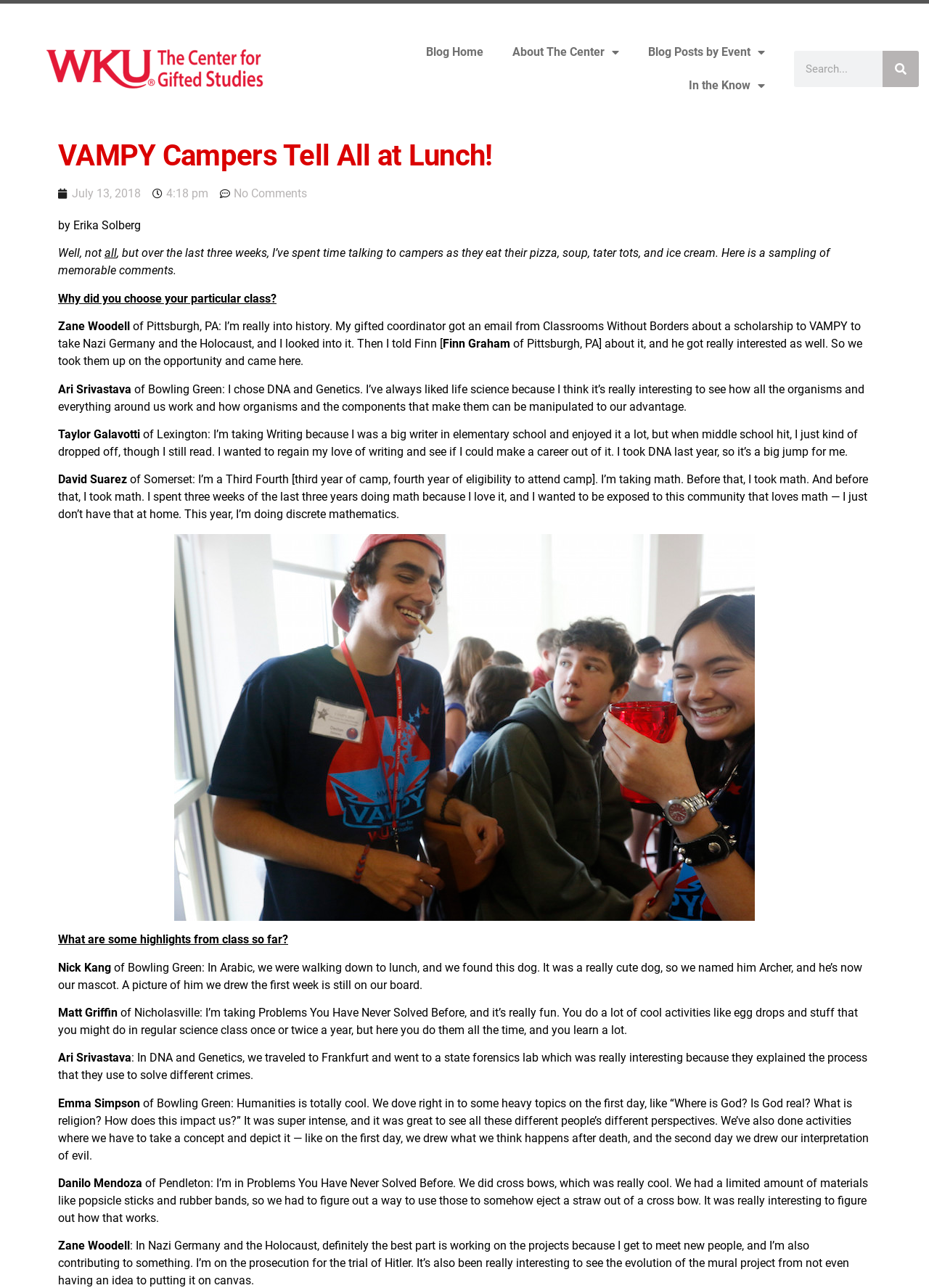Give an in-depth explanation of the webpage layout and content.

This webpage appears to be a blog post from "Happenings at The Center for Gifted Studies" titled "VAMPY Campers Tell All at Lunch!". The top section of the page features a navigation menu with links to "Blog Home", "About The Center", "Blog Posts by Event", and "In the Know", as well as a search bar at the top right corner.

Below the navigation menu, there is a heading that displays the title of the blog post. The post is dated July 13, 2018, and has no comments. The author of the post is Erika Solberg.

The main content of the post is a collection of quotes and stories from VAMPY campers, who share their experiences and thoughts about their classes and activities. The quotes are organized into sections, with headings such as "Why did you choose your particular class?" and "What are some highlights from class so far?".

There are several campers featured in the post, including Zane Woodell, Ari Srivastava, Taylor Galavotti, David Suarez, Nick Kang, Matt Griffin, Emma Simpson, and Danilo Mendoza. Each camper shares their thoughts and experiences about their classes, which range from Nazi Germany and the Holocaust to DNA and Genetics, Writing, and Problems You Have Never Solved Before.

The quotes are presented in a clean and easy-to-read format, with each camper's name and quote separated by a line break. The post does not contain any images, but the text is engaging and provides a glimpse into the experiences of the VAMPY campers.